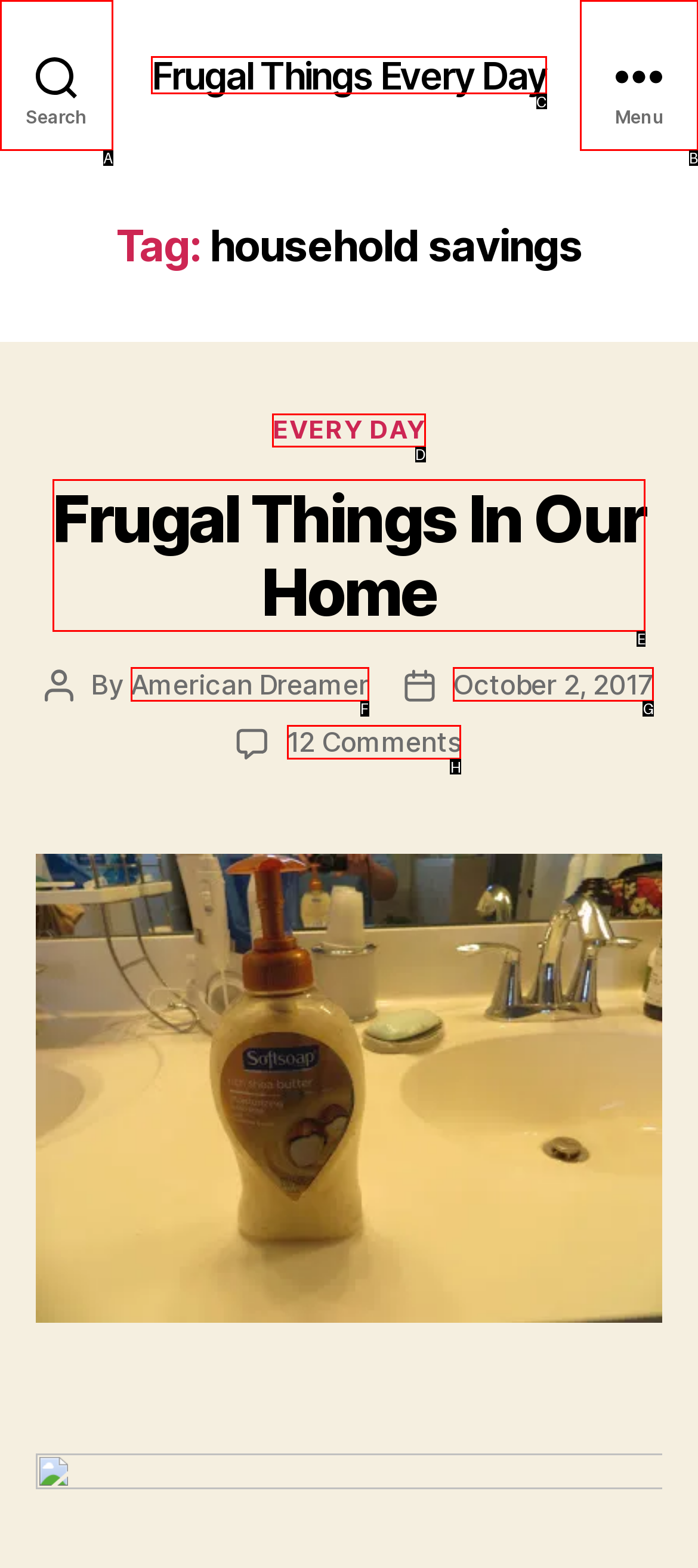Which HTML element should be clicked to fulfill the following task: Visit Frugal Things Every Day?
Reply with the letter of the appropriate option from the choices given.

C